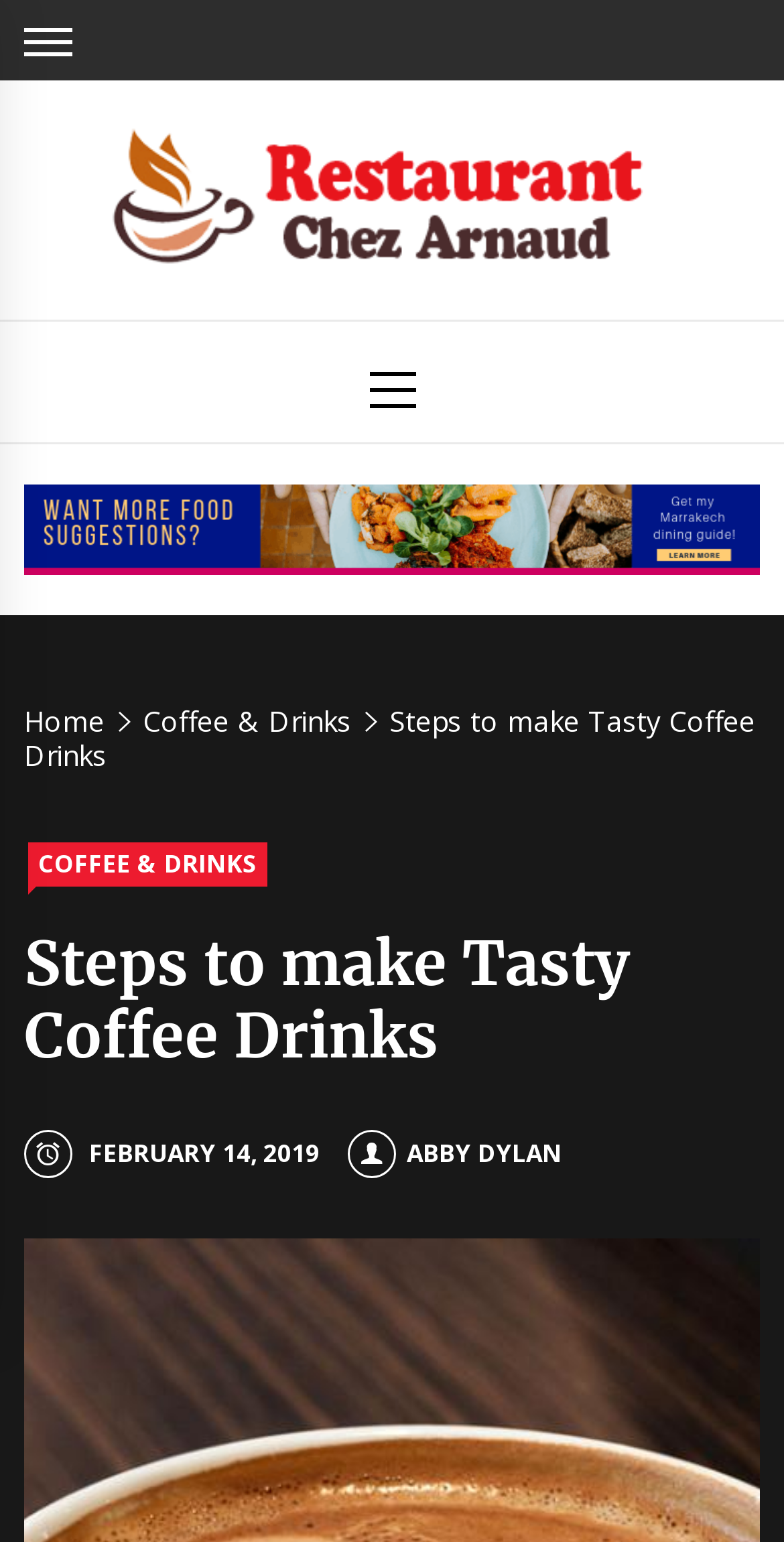What is the category of the article?
Using the information from the image, provide a comprehensive answer to the question.

I found the answer by looking at the link element with the text 'COFFEE & DRINKS' which is located above the main heading.